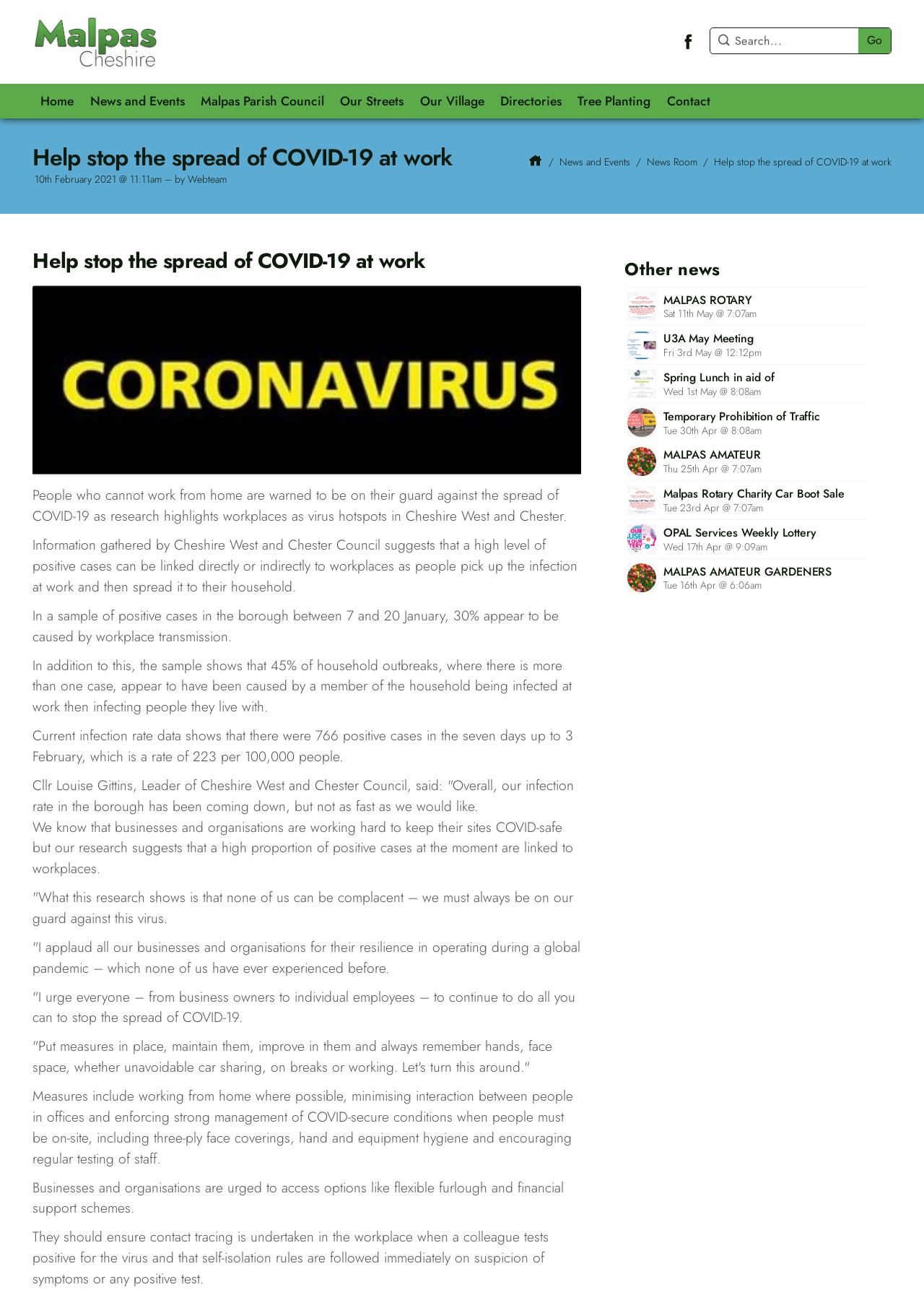Please provide a detailed answer to the question below based on the screenshot: 
Who is the leader of Cheshire West and Chester Council?

The leader of Cheshire West and Chester Council can be identified by reading the quote from Cllr Louise Gittins in the article, which indicates that she is the leader of the council.